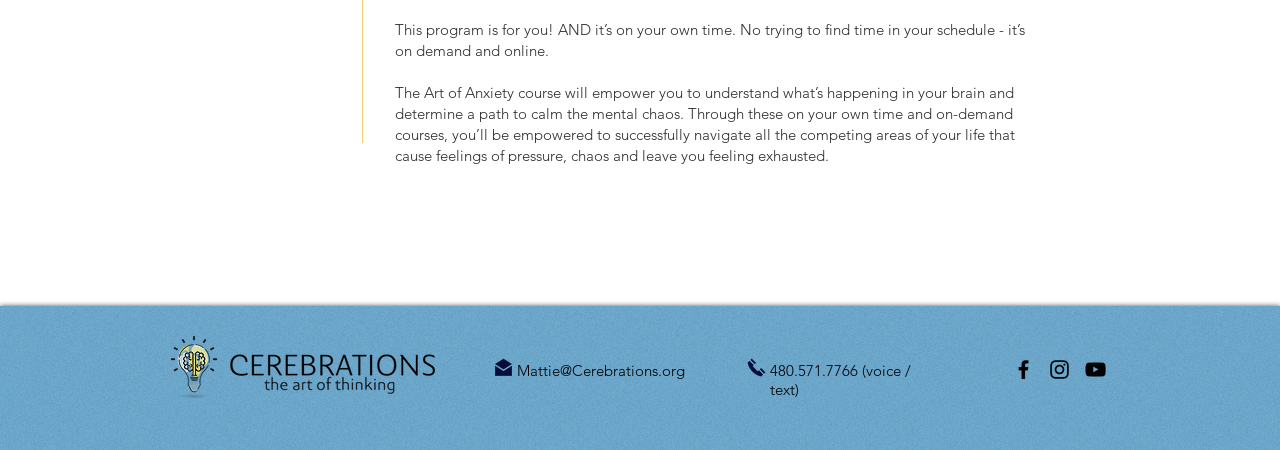What is the name of the course mentioned on the webpage?
Please use the visual content to give a single word or phrase answer.

The Art of Anxiety